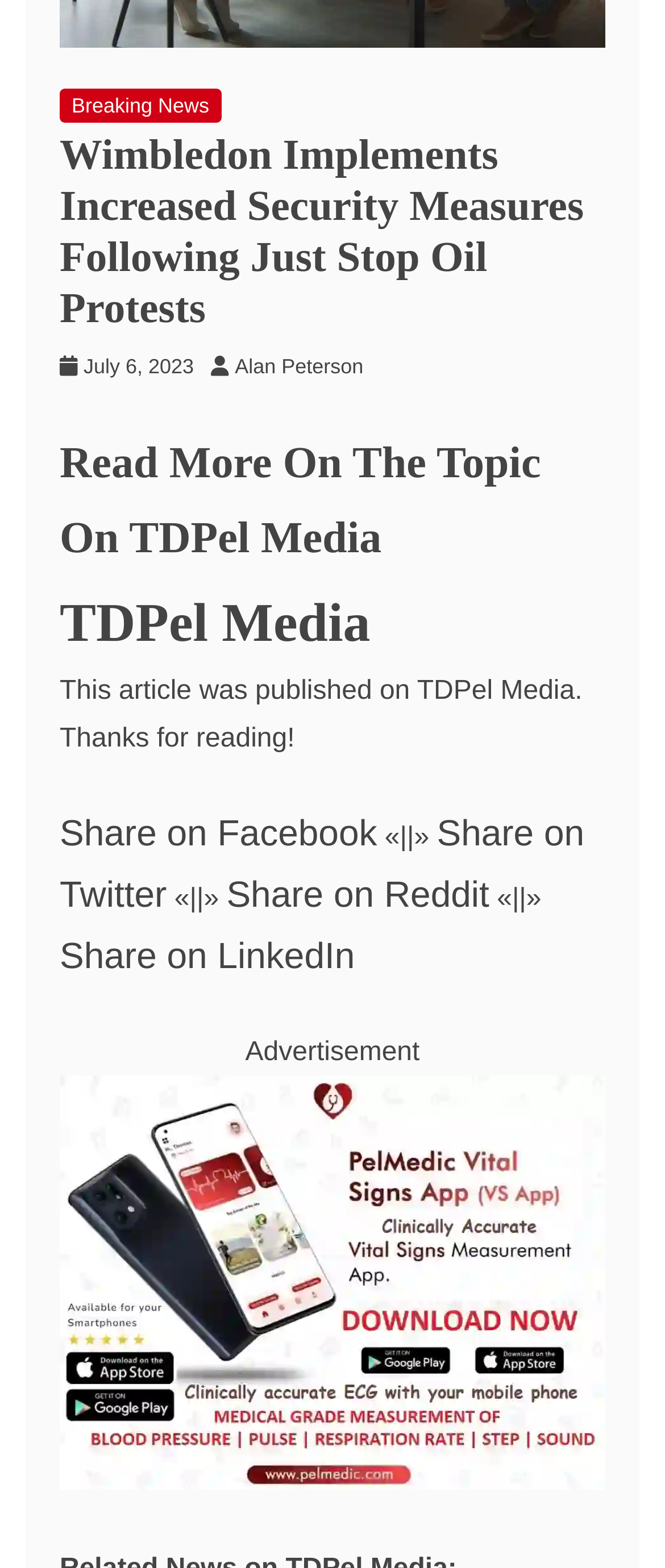For the given element description July 6, 2023, determine the bounding box coordinates of the UI element. The coordinates should follow the format (top-left x, top-left y, bottom-right x, bottom-right y) and be within the range of 0 to 1.

[0.126, 0.226, 0.292, 0.242]